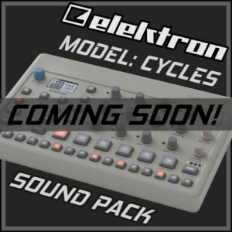Answer the question in one word or a short phrase:
What is the purpose of the 'COMING SOON!' announcement?

To create anticipation